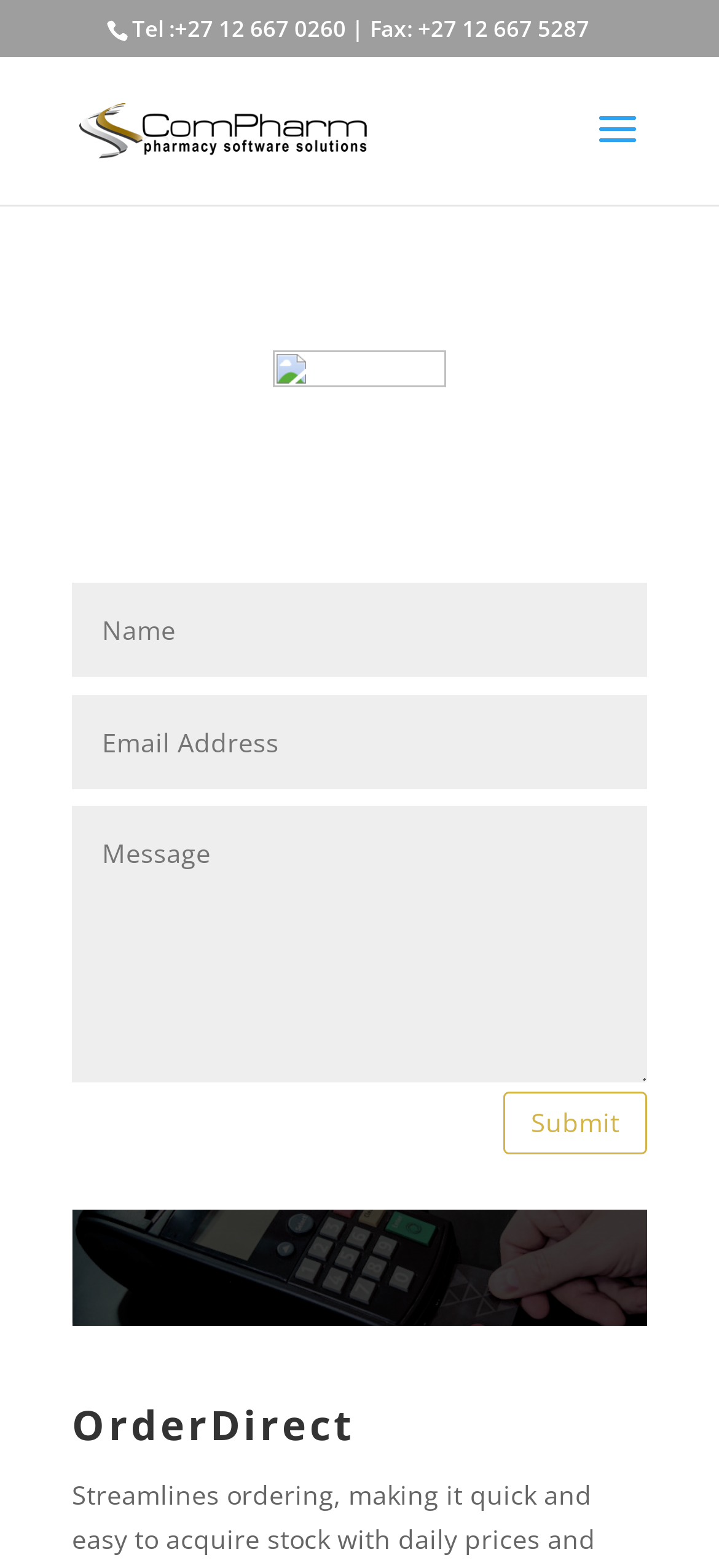From the screenshot, find the bounding box of the UI element matching this description: "name="et_pb_contact_name_0" placeholder="Name"". Supply the bounding box coordinates in the form [left, top, right, bottom], each a float between 0 and 1.

[0.101, 0.372, 0.9, 0.432]